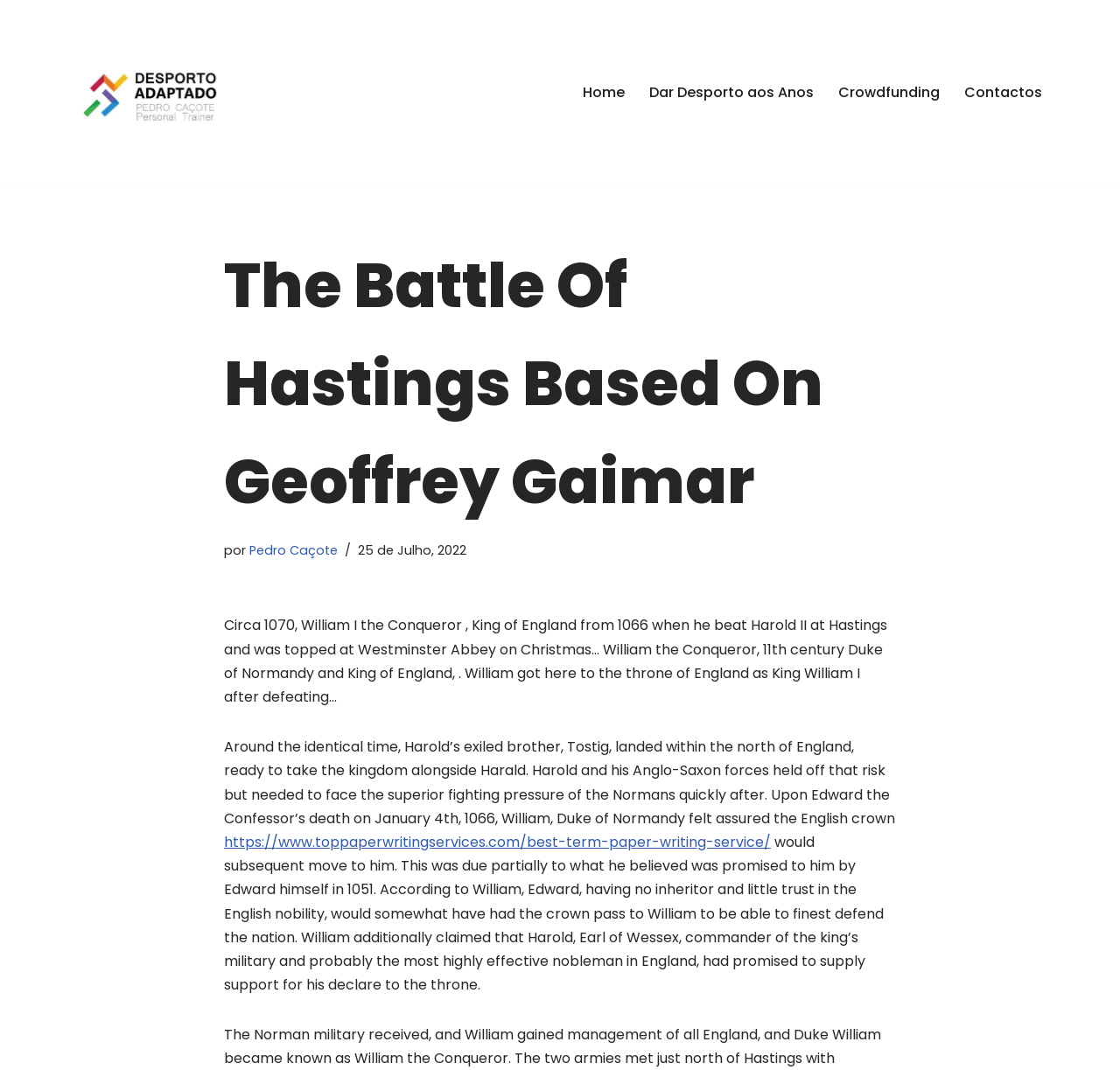Locate the bounding box of the UI element described in the following text: "Dar Desporto aos Anos".

[0.58, 0.075, 0.727, 0.097]